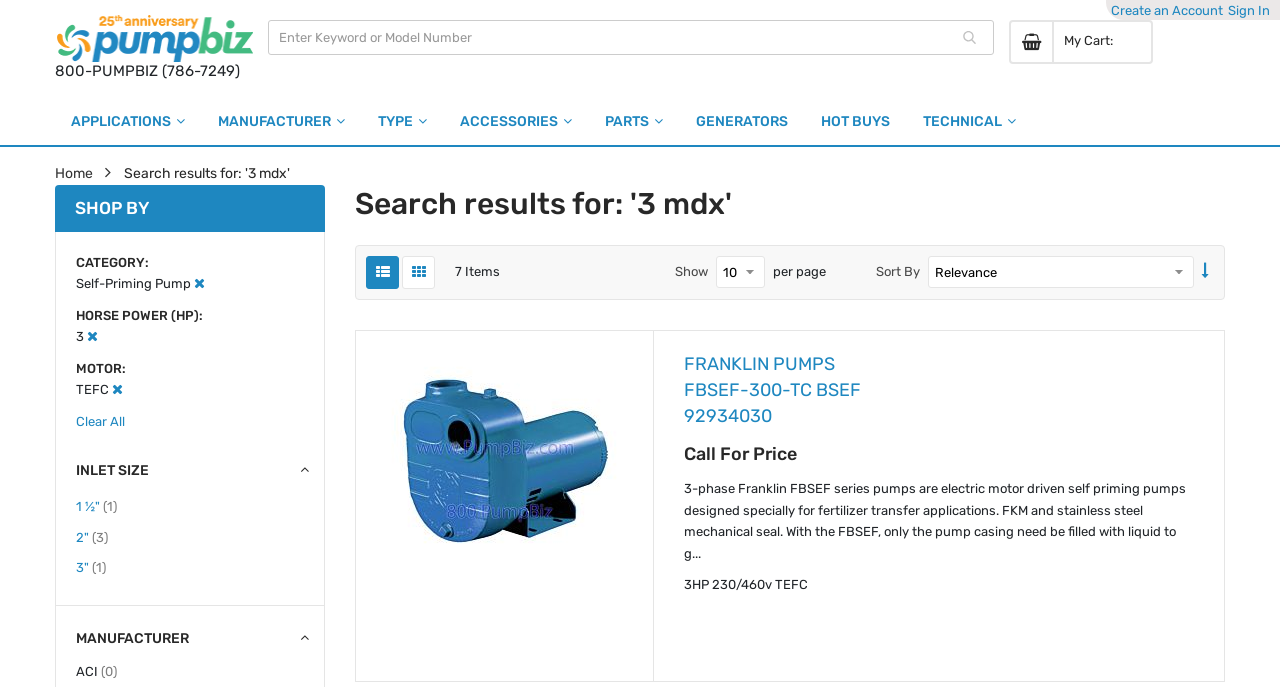Bounding box coordinates are specified in the format (top-left x, top-left y, bottom-right x, bottom-right y). All values are floating point numbers bounded between 0 and 1. Please provide the bounding box coordinate of the region this sentence describes: 2" 3 items

[0.059, 0.762, 0.084, 0.802]